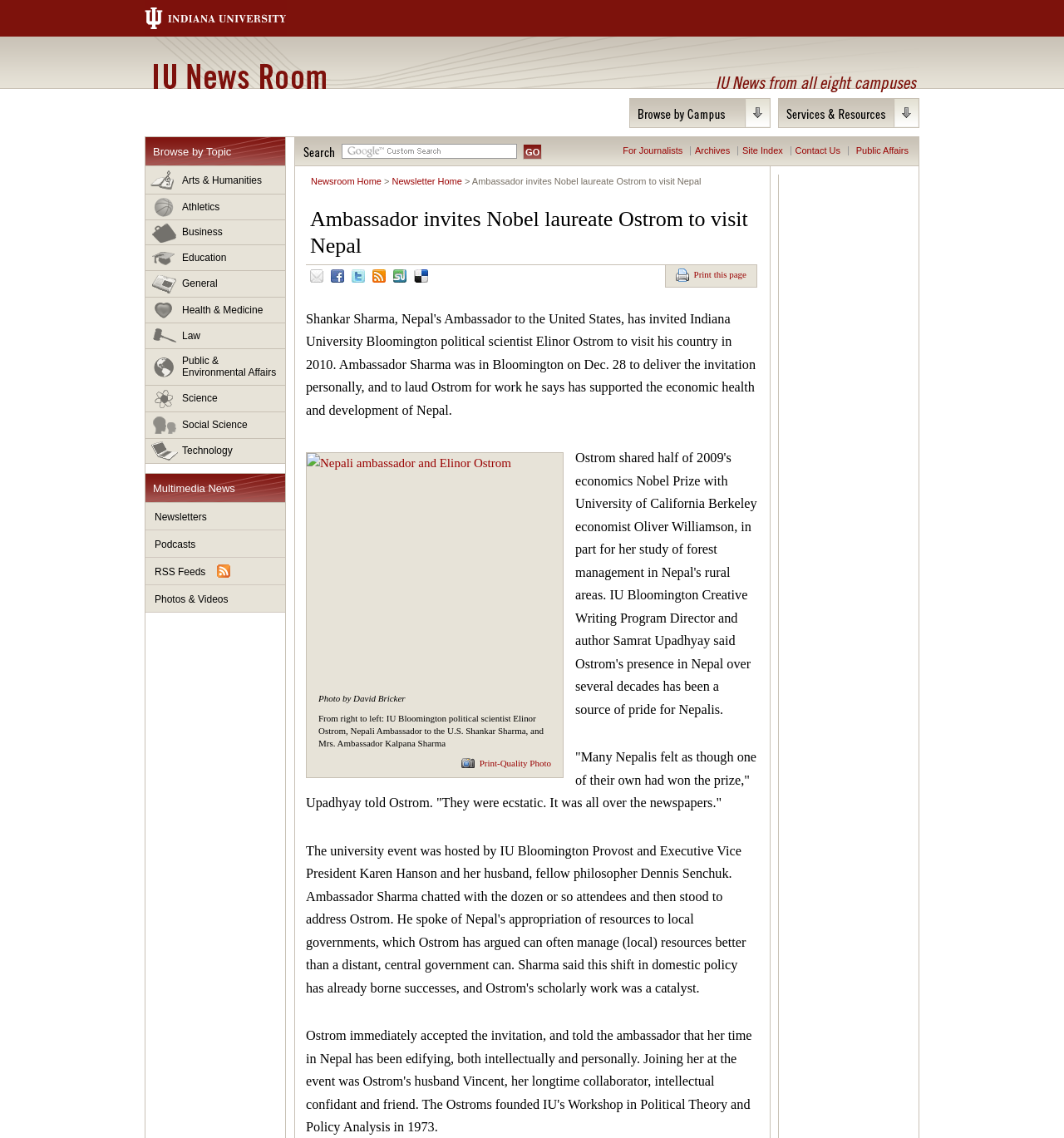Using the element description: "StumbleUpon", determine the bounding box coordinates for the specified UI element. The coordinates should be four float numbers between 0 and 1, [left, top, right, bottom].

[0.366, 0.233, 0.403, 0.256]